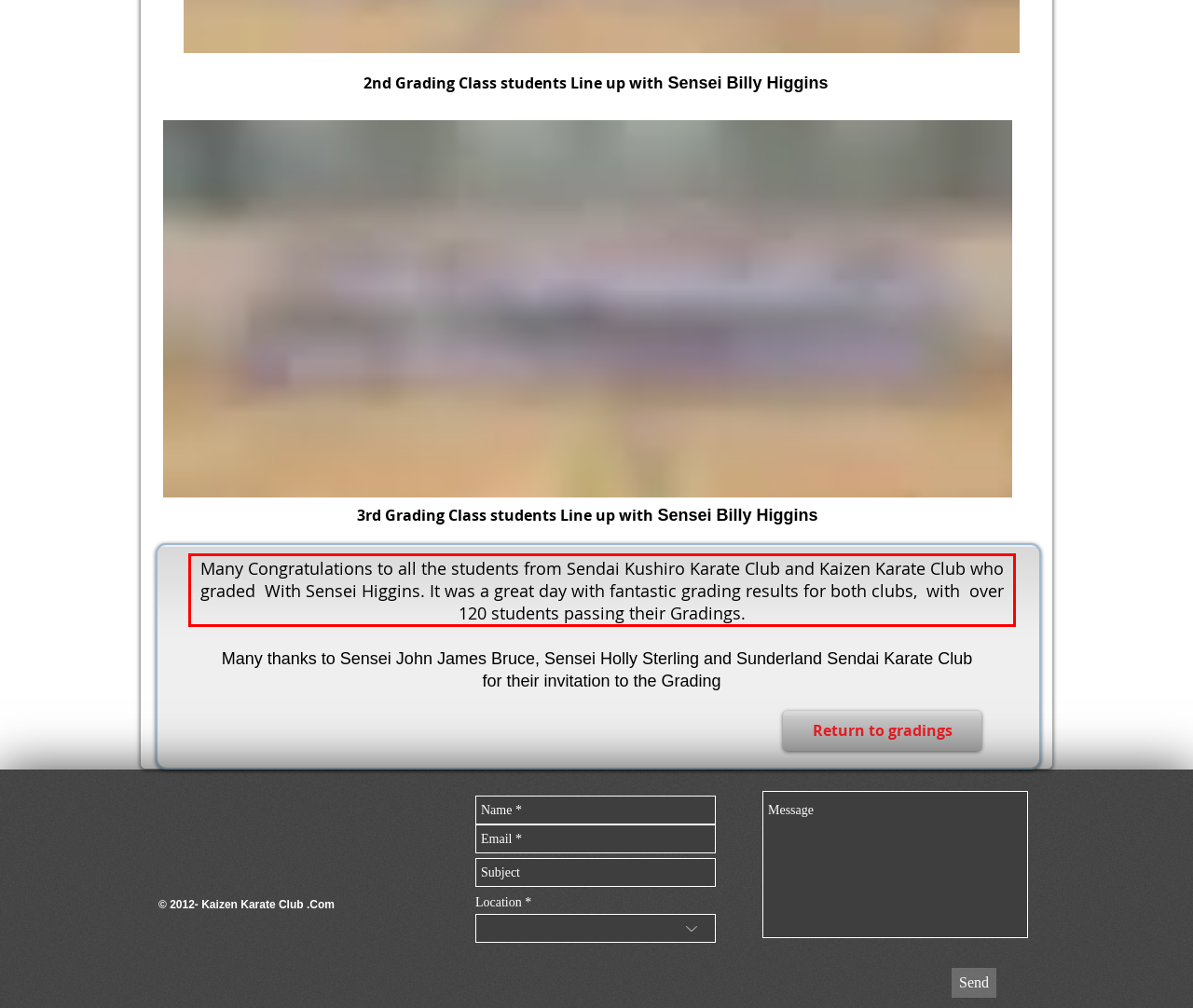Identify and transcribe the text content enclosed by the red bounding box in the given screenshot.

Many Congratulations to all the students from Sendai Kushiro Karate Club and Kaizen Karate Club who graded With Sensei Higgins. It was a great day with fantastic grading results for both clubs, with over 120 students passing their Gradings.